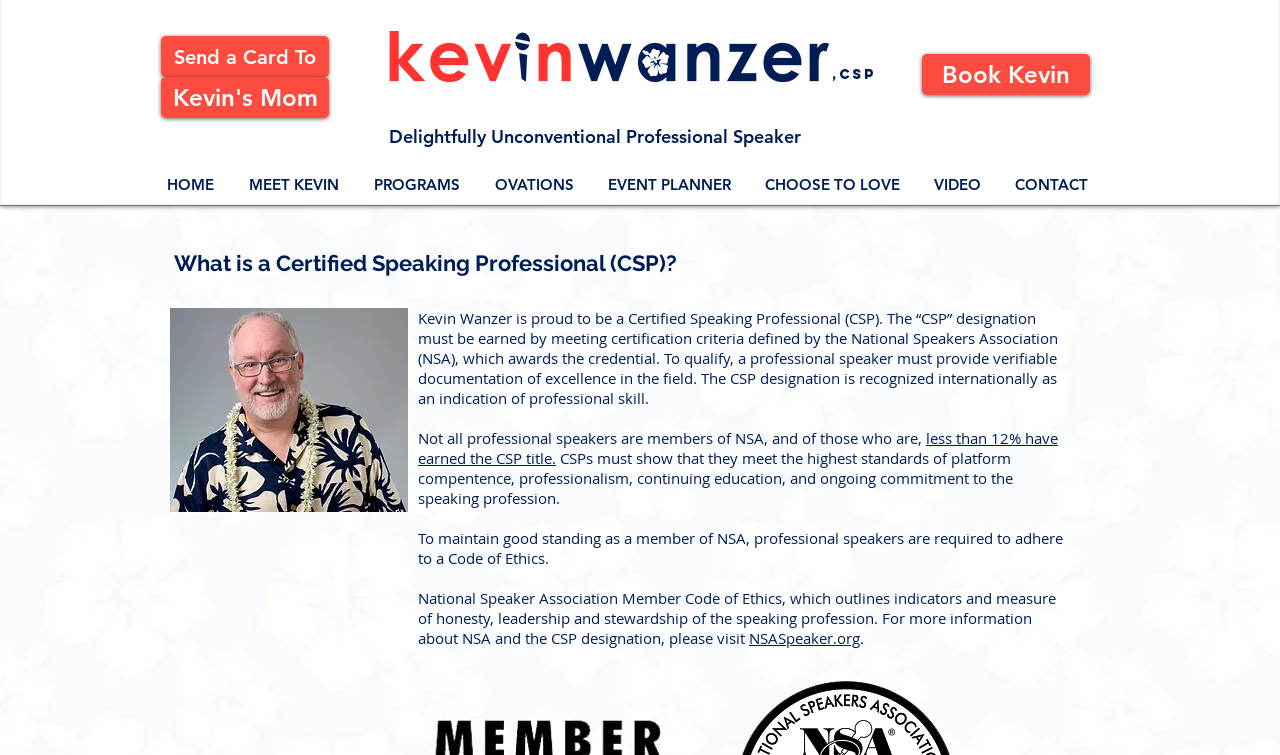Could you provide the bounding box coordinates for the portion of the screen to click to complete this instruction: "Learn more about Kevin's programs"?

[0.278, 0.233, 0.373, 0.257]